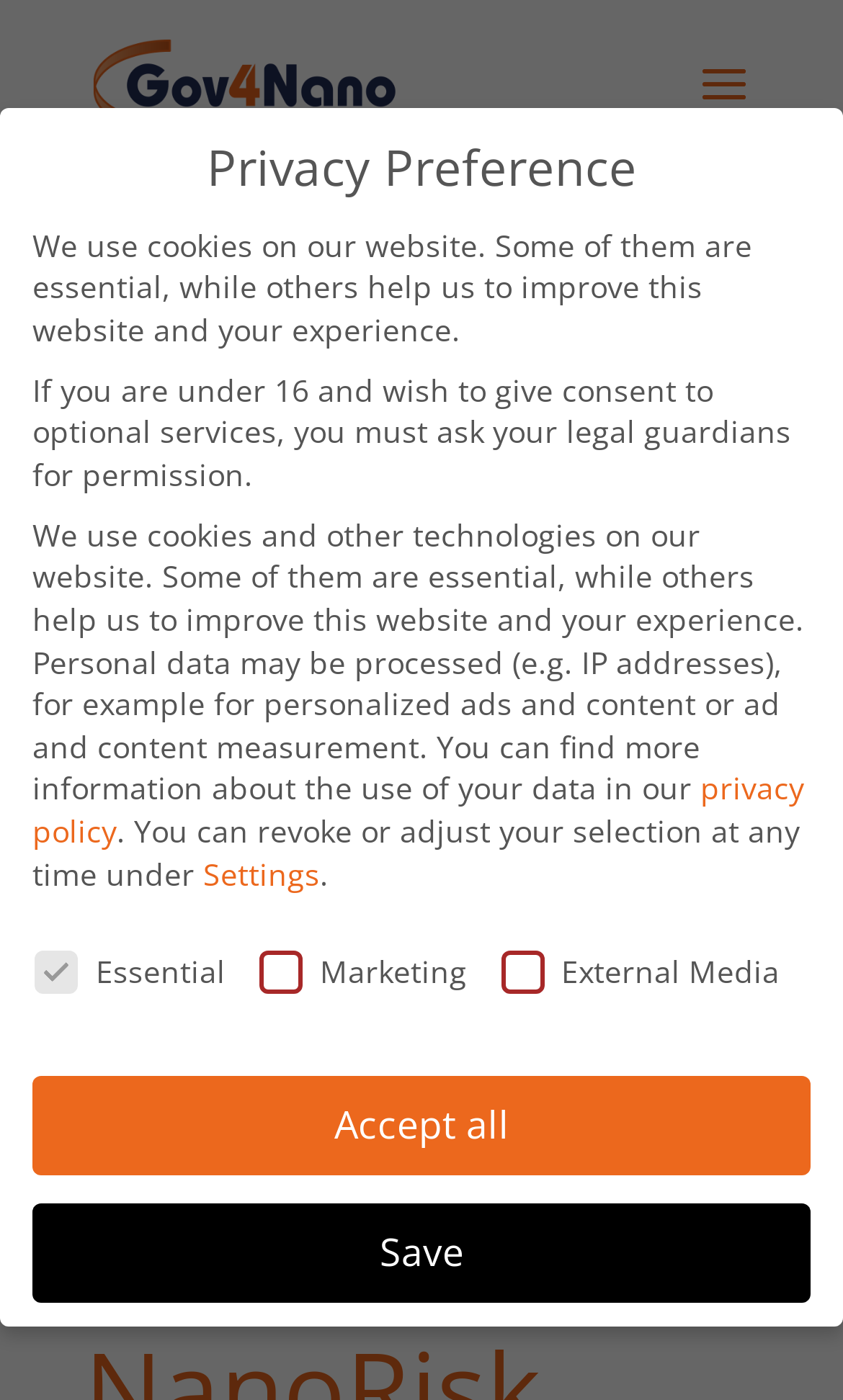Answer the following inquiry with a single word or phrase:
How many navigation menu items are there?

3